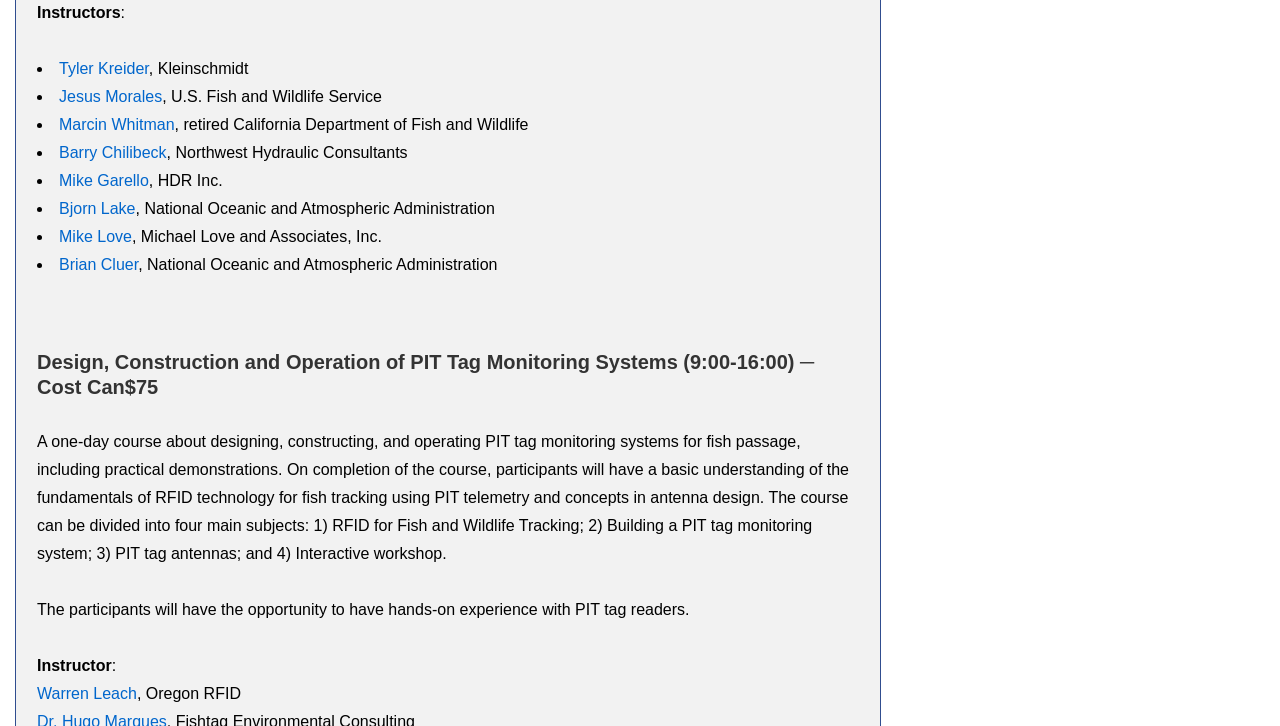Please find the bounding box coordinates of the element's region to be clicked to carry out this instruction: "Click on the instructor Warren Leach".

[0.029, 0.943, 0.107, 0.967]